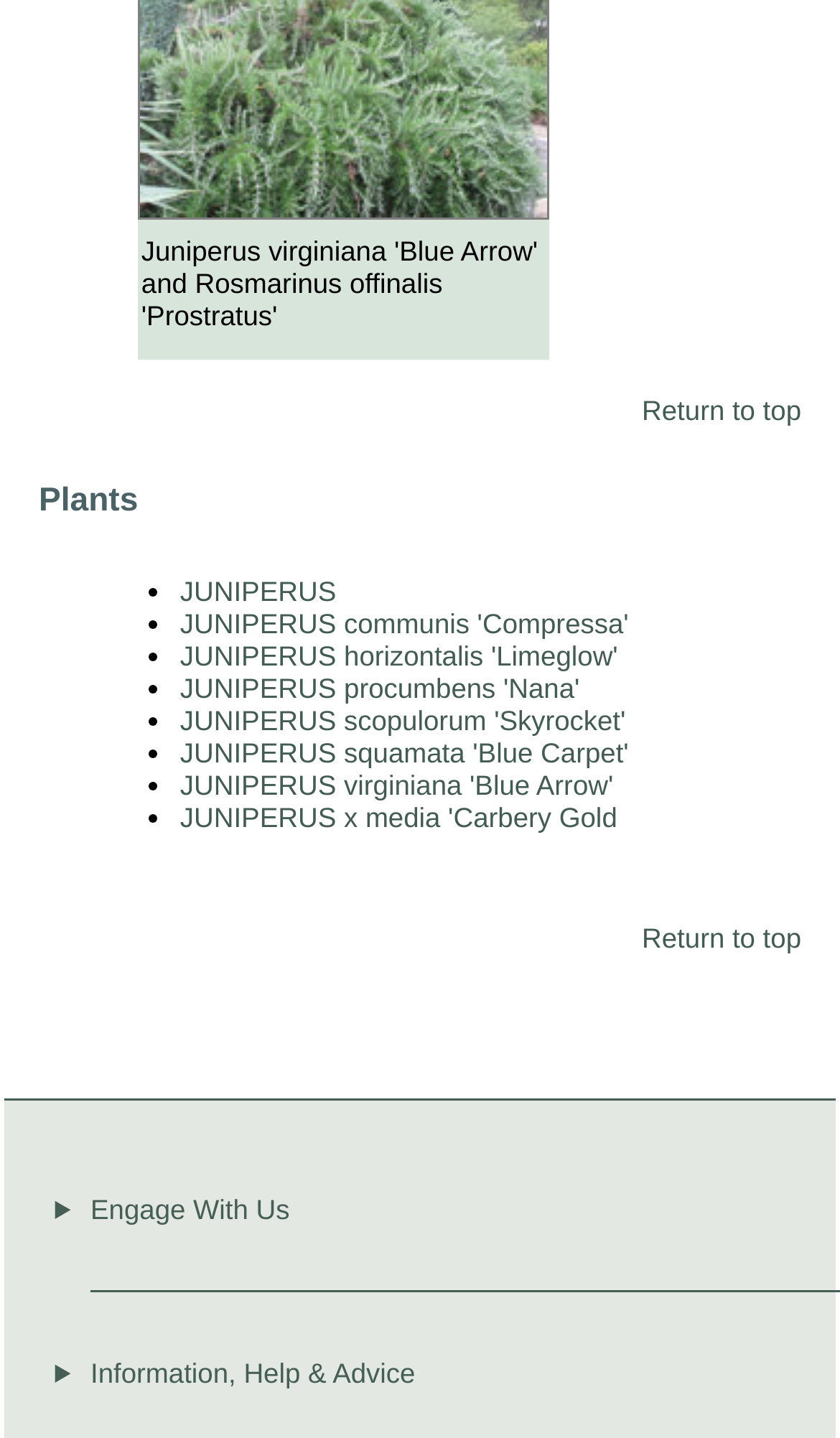How many types of Juniperus plants are listed? Examine the screenshot and reply using just one word or a brief phrase.

9